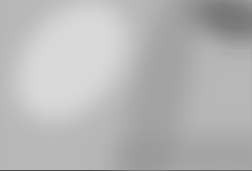Refer to the screenshot and answer the following question in detail:
Who is the target audience of the article?

The target audience of the article can be determined from the title of the article, which specifically mentions 'Men' as the intended audience. This implies that the article is written with men in mind, providing advice and strategies that are tailored to their needs and goals.